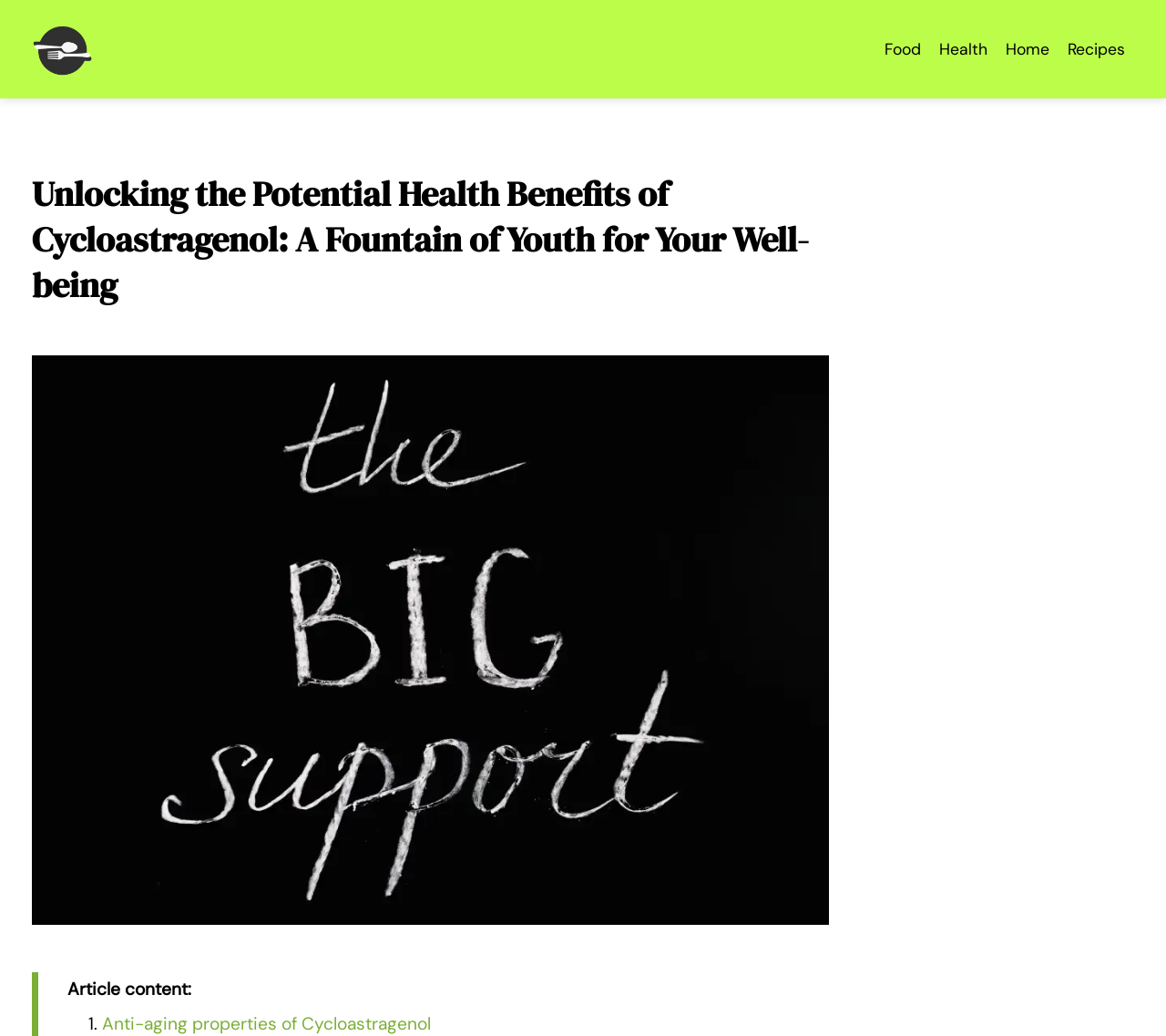Please respond to the question with a concise word or phrase:
What is the purpose of the image on the webpage?

Illustrating Cycloastragenol benefits